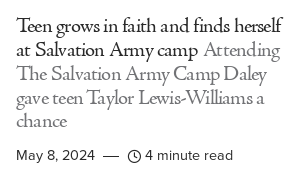Present an elaborate depiction of the scene captured in the image.

**Caption:** 

This article explores the journey of Taylor Lewis-Williams, a teen whose experience at The Salvation Army Camp Daley facilitated significant personal growth and spiritual development. The piece highlights how the camp provided her with an opportunity to deepen her faith and discover her place within the community. Published on May 8, 2024, this engaging read offers insights into the transformative power of faith-based experiences and the lasting impact they can have on young individuals. It is designed to take approximately four minutes to read.